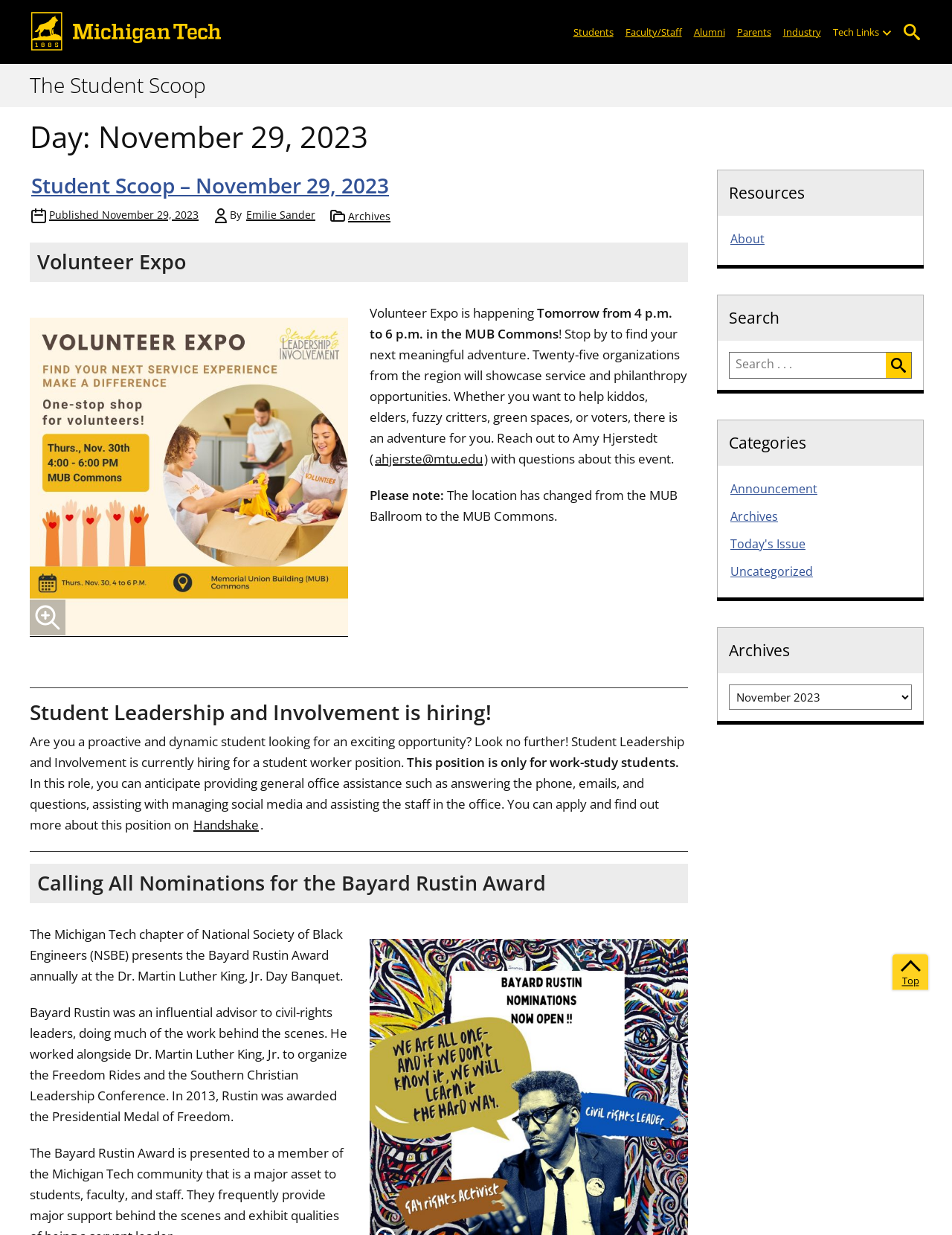Mark the bounding box of the element that matches the following description: "ahjerste@mtu.edu".

[0.392, 0.364, 0.509, 0.378]